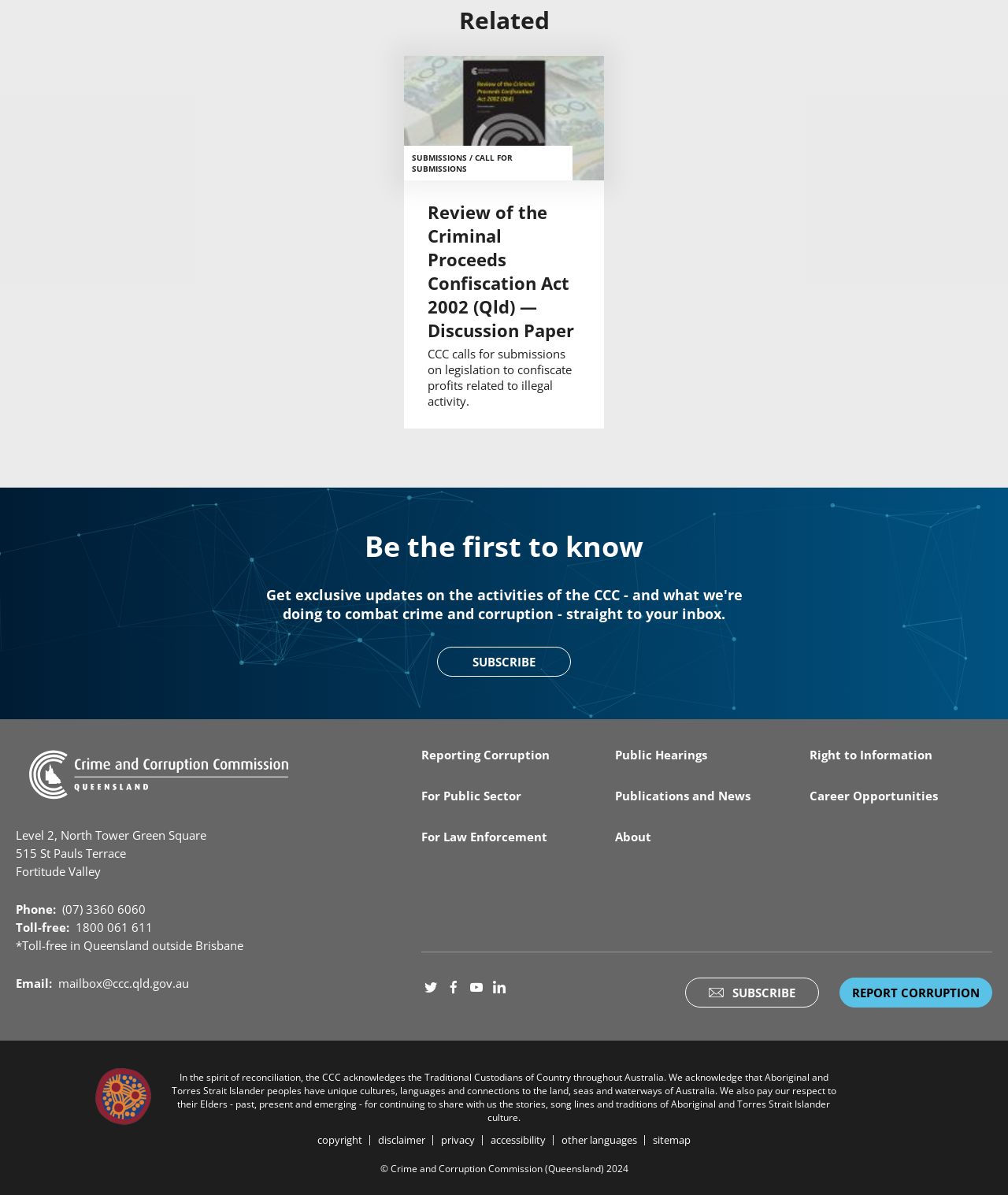Analyze the image and provide a detailed answer to the question: What is the organization that acknowledges the Traditional Custodians of Country?

I found the answer by looking at the static text element with the acknowledgement message, which mentions the CCC.